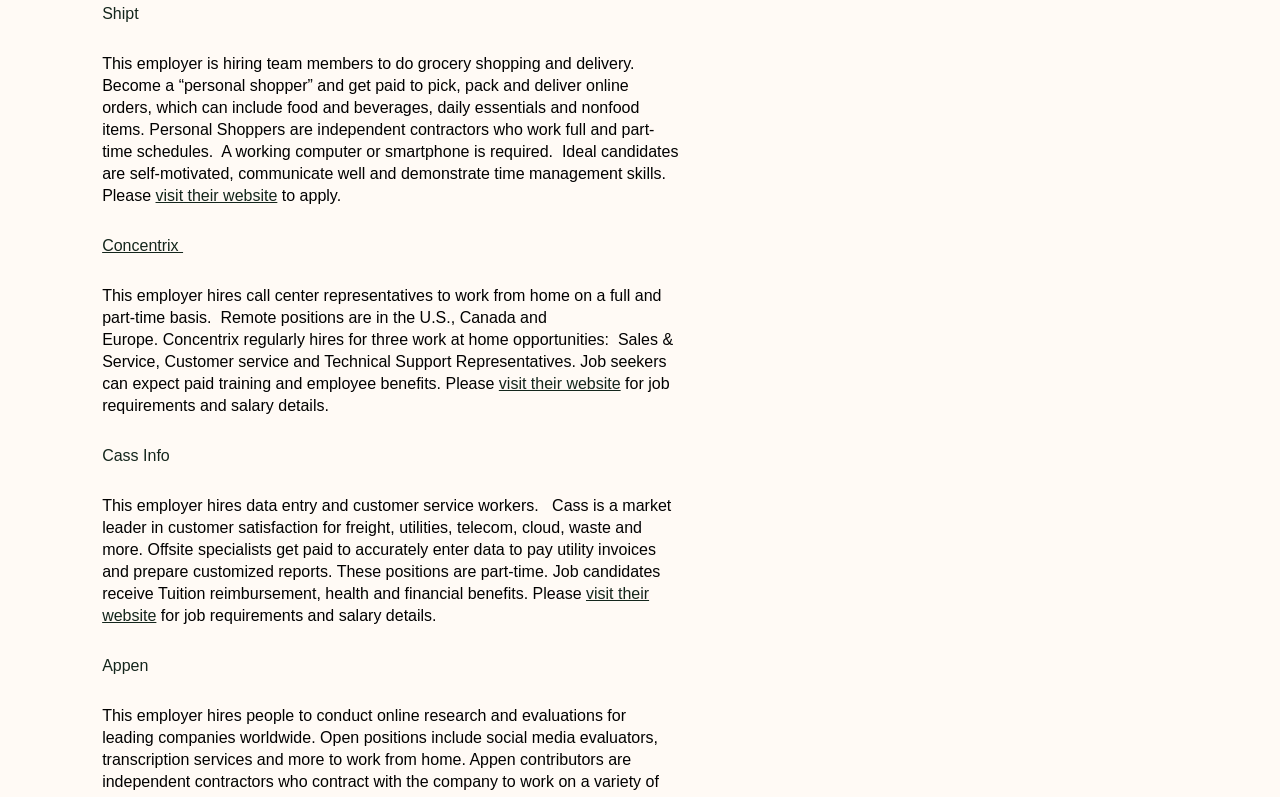What type of job does Shipt offer?
Please provide a single word or phrase in response based on the screenshot.

Grocery shopping and delivery